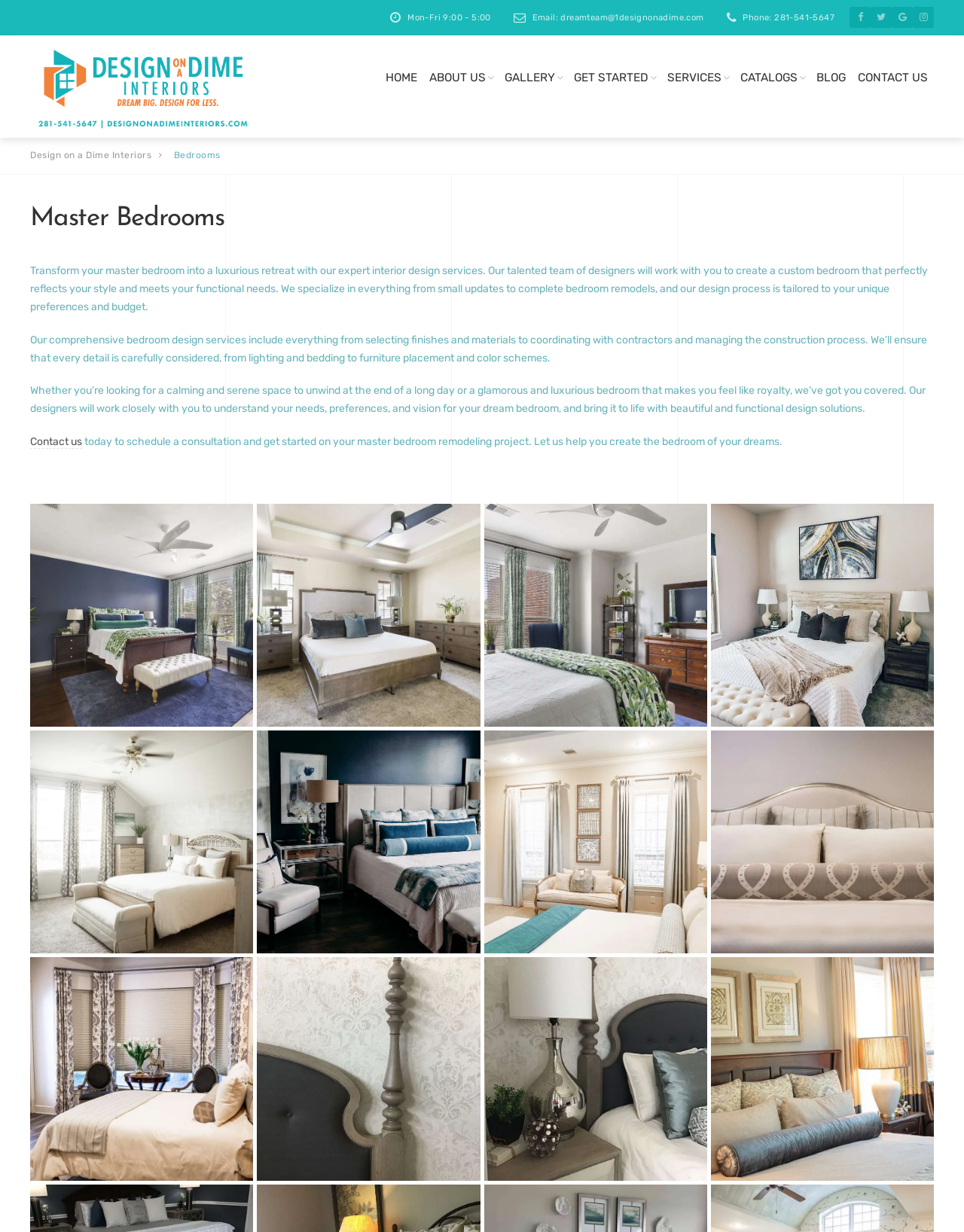Determine the bounding box coordinates of the clickable region to follow the instruction: "Click the 'HOME' link".

[0.394, 0.029, 0.439, 0.097]